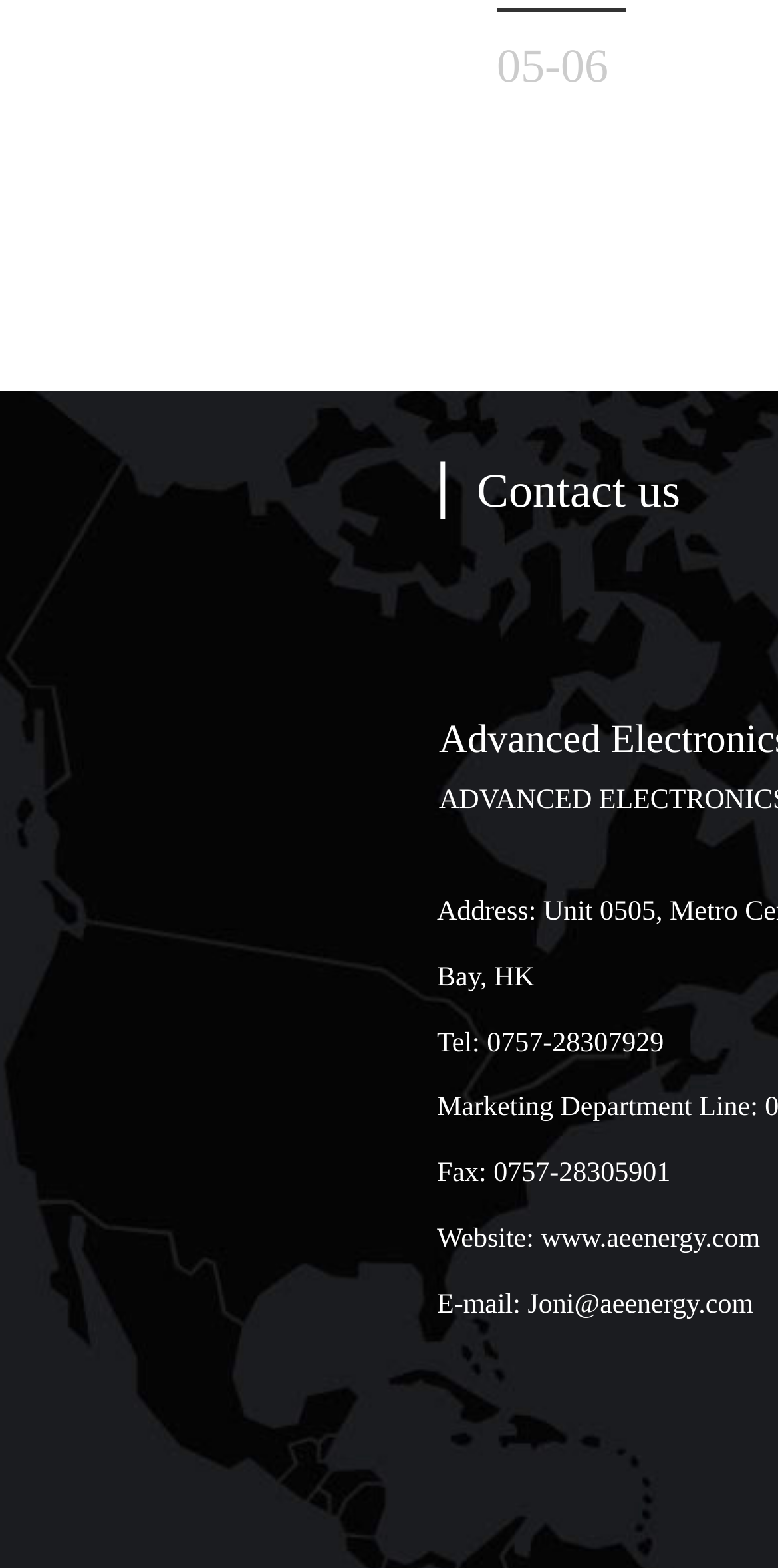What is the phone number?
Refer to the screenshot and answer in one word or phrase.

0757-28307929